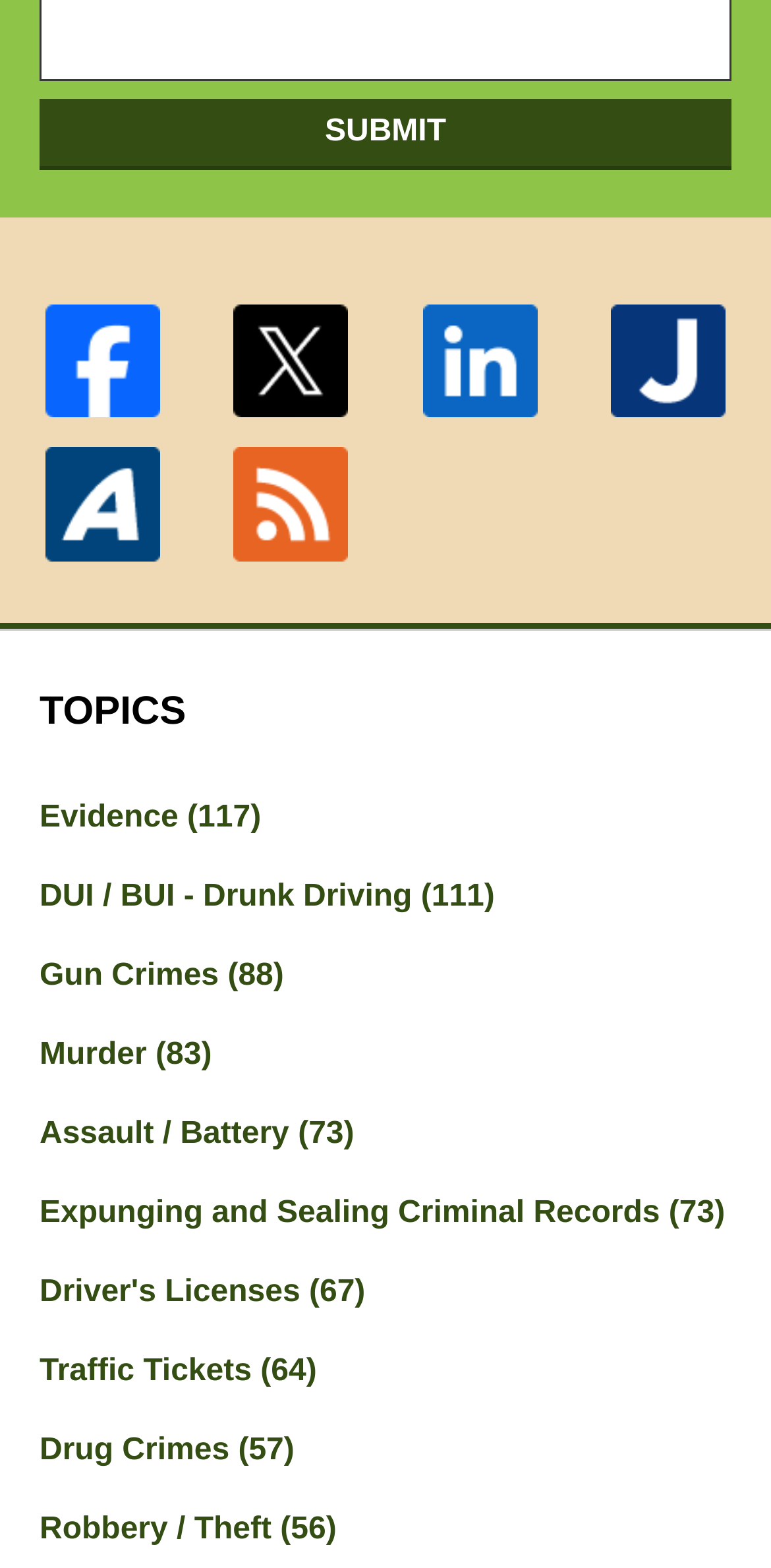Please identify the bounding box coordinates of the region to click in order to complete the given instruction: "Explore DUI / BUI - Drunk Driving topic". The coordinates should be four float numbers between 0 and 1, i.e., [left, top, right, bottom].

[0.051, 0.557, 0.949, 0.587]